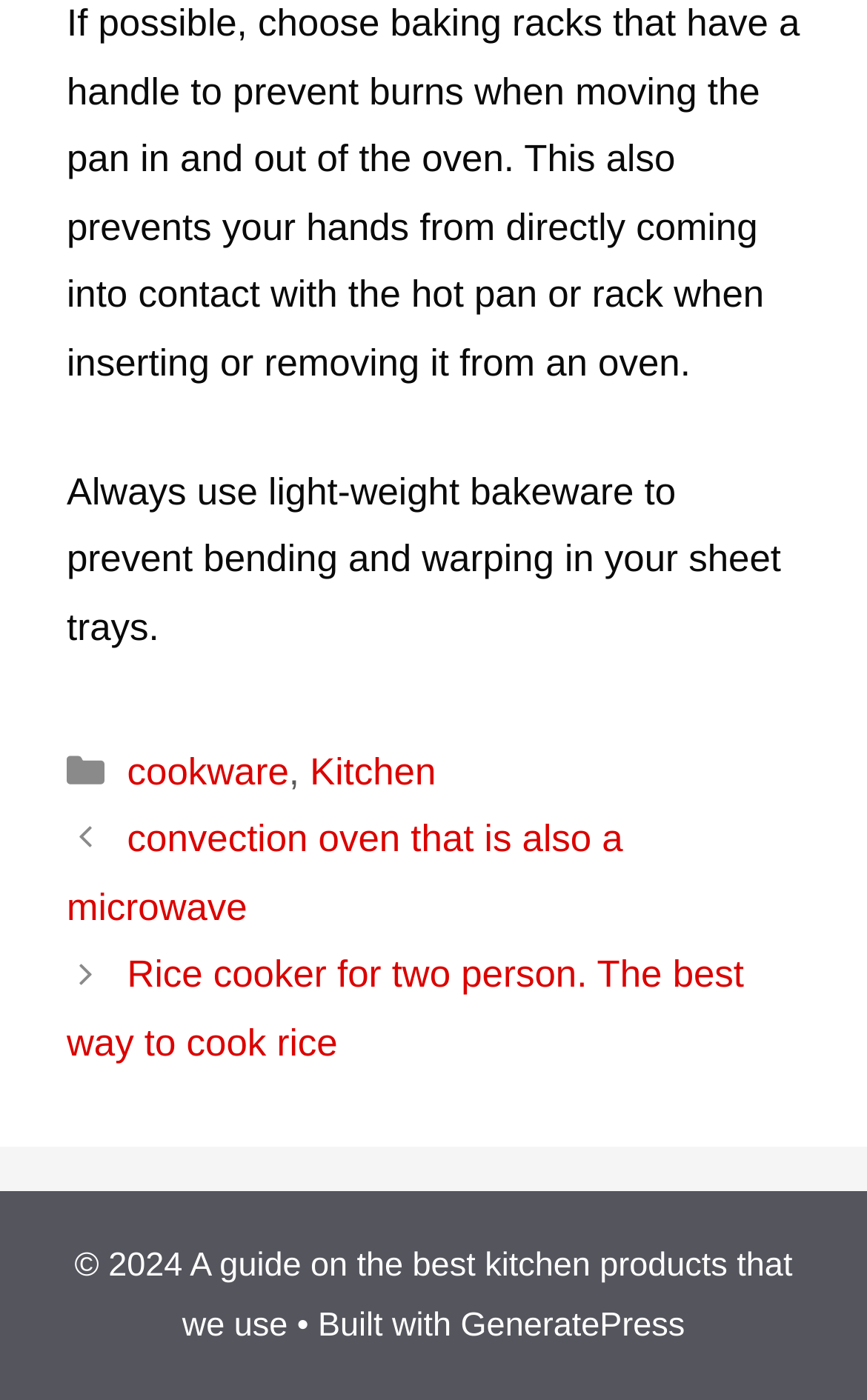What type of bakeware is recommended?
Look at the image and answer with only one word or phrase.

Light-weight